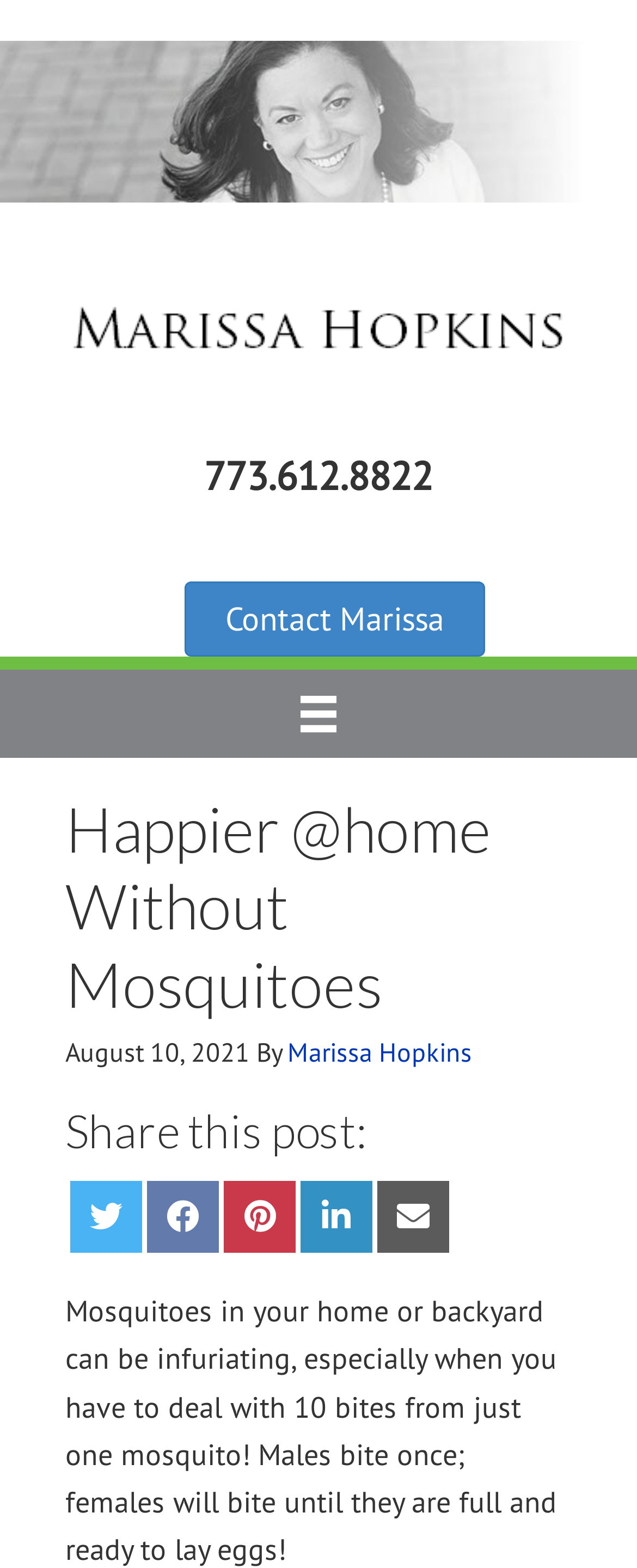Pinpoint the bounding box coordinates of the clickable element to carry out the following instruction: "Contact Marissa."

[0.29, 0.371, 0.762, 0.419]